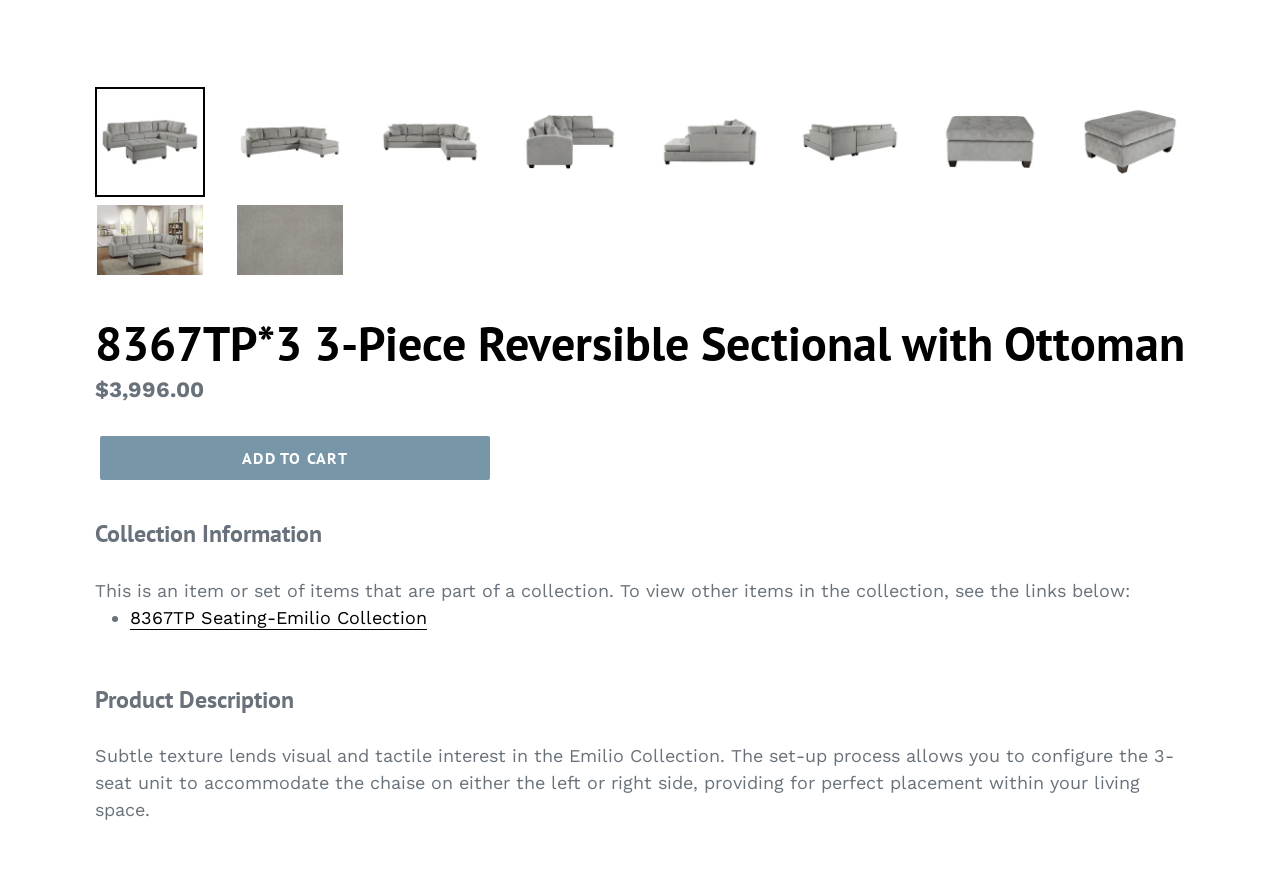What is the regular price of the product?
Please provide a single word or phrase as your answer based on the screenshot.

$3,996.00